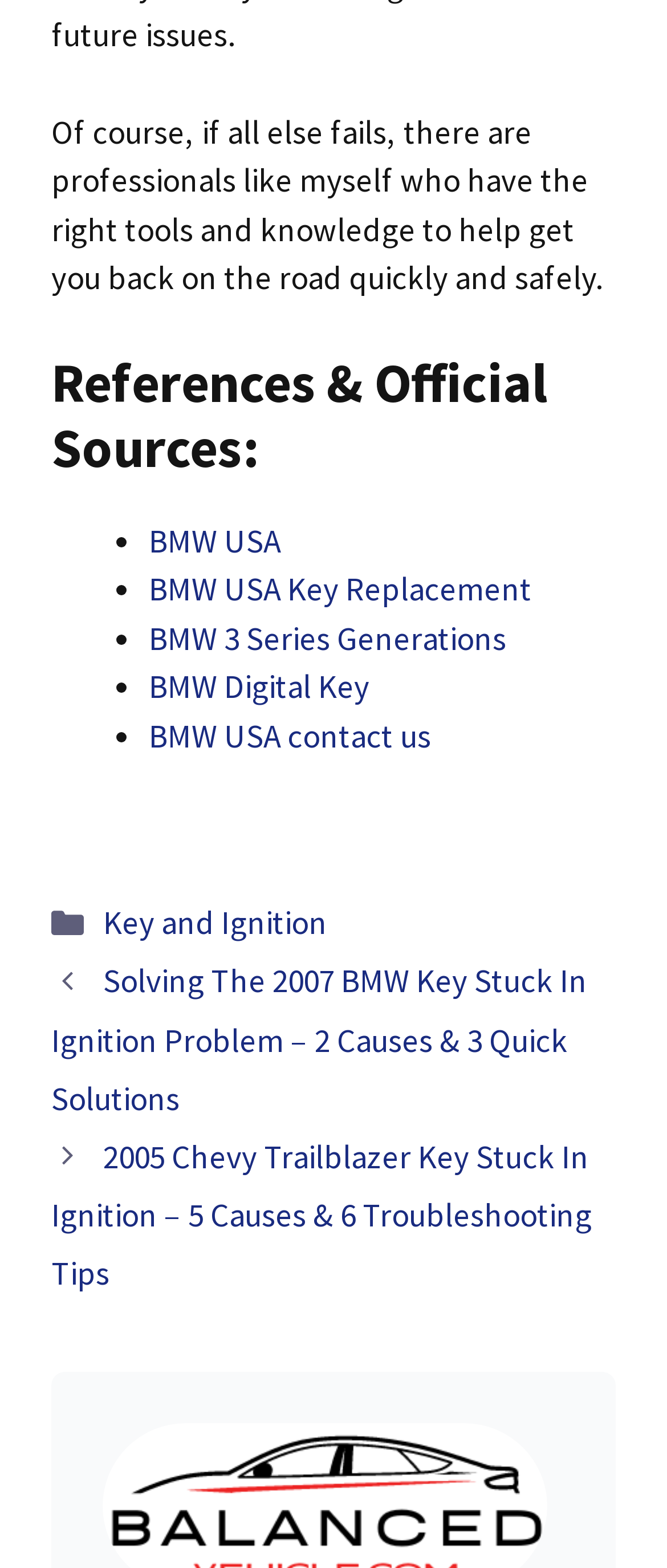Based on the element description: "BMW USA", identify the UI element and provide its bounding box coordinates. Use four float numbers between 0 and 1, [left, top, right, bottom].

[0.223, 0.331, 0.421, 0.358]